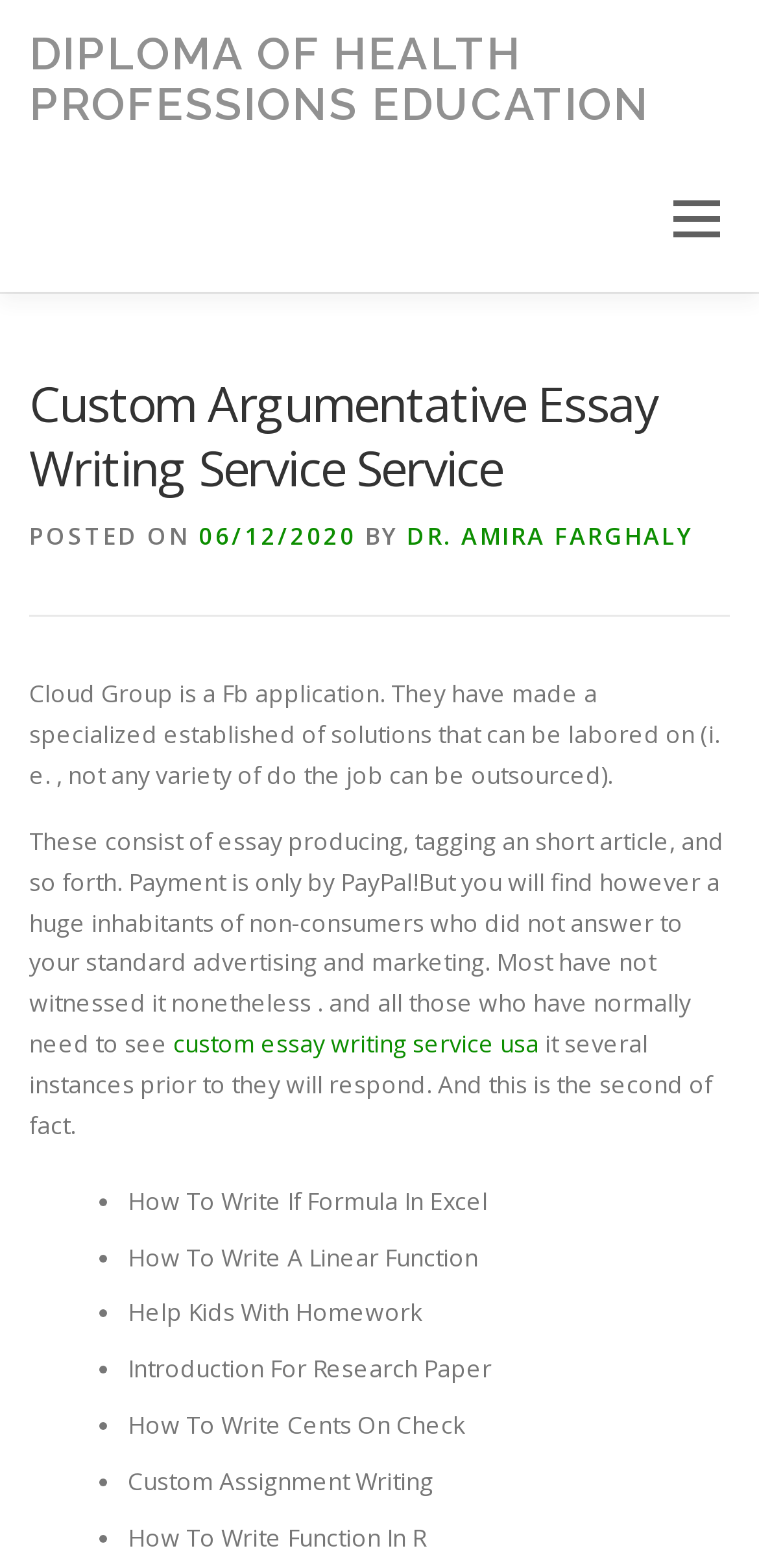Find the headline of the webpage and generate its text content.

Custom Argumentative Essay Writing Service Service